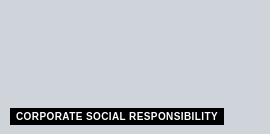Respond with a single word or short phrase to the following question: 
What is the focus of the India CSR platform?

sustainability and responsible business practices